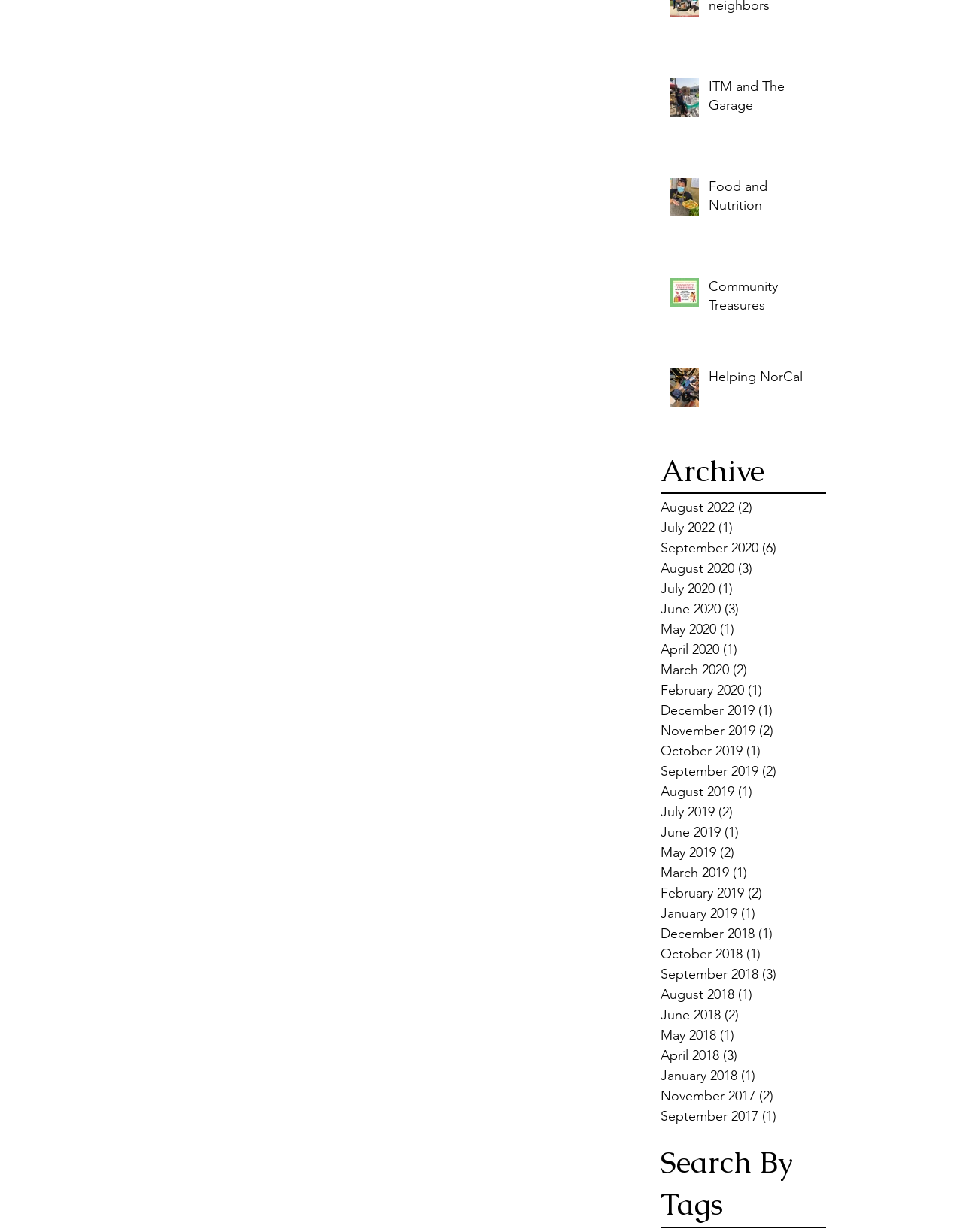Determine the bounding box coordinates of the clickable area required to perform the following instruction: "go to Food and Nutrition". The coordinates should be represented as four float numbers between 0 and 1: [left, top, right, bottom].

[0.737, 0.144, 0.849, 0.18]